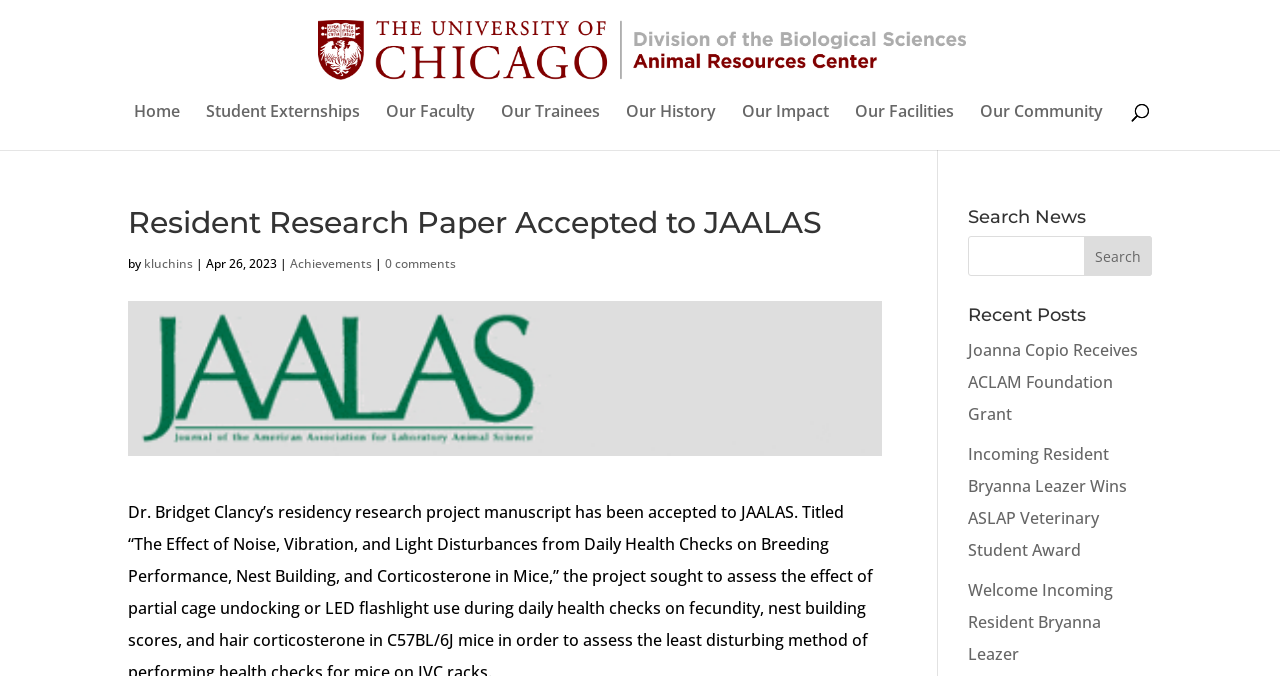Determine the coordinates of the bounding box for the clickable area needed to execute this instruction: "View the recent post about Joanna Copio Receives ACLAM Foundation Grant".

[0.756, 0.501, 0.889, 0.629]